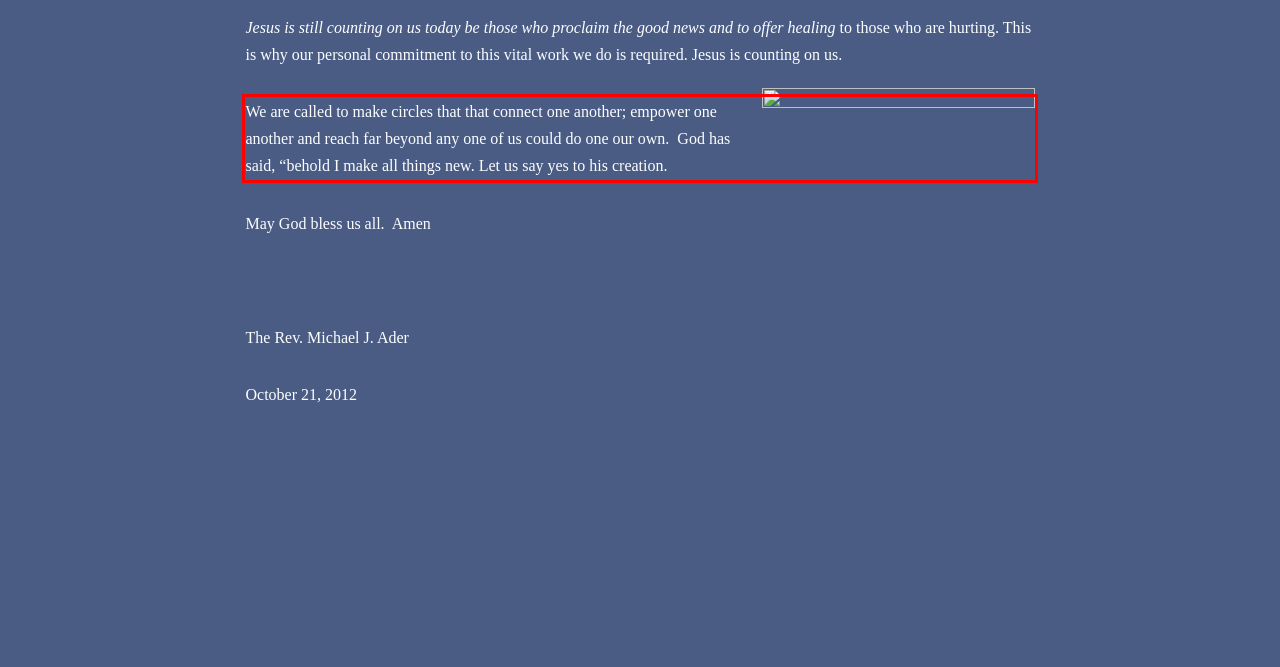Identify the text within the red bounding box on the webpage screenshot and generate the extracted text content.

We are called to make circles that that connect one another; empower one another and reach far beyond any one of us could do one our own. God has said, “behold I make all things new. Let us say yes to his creation.